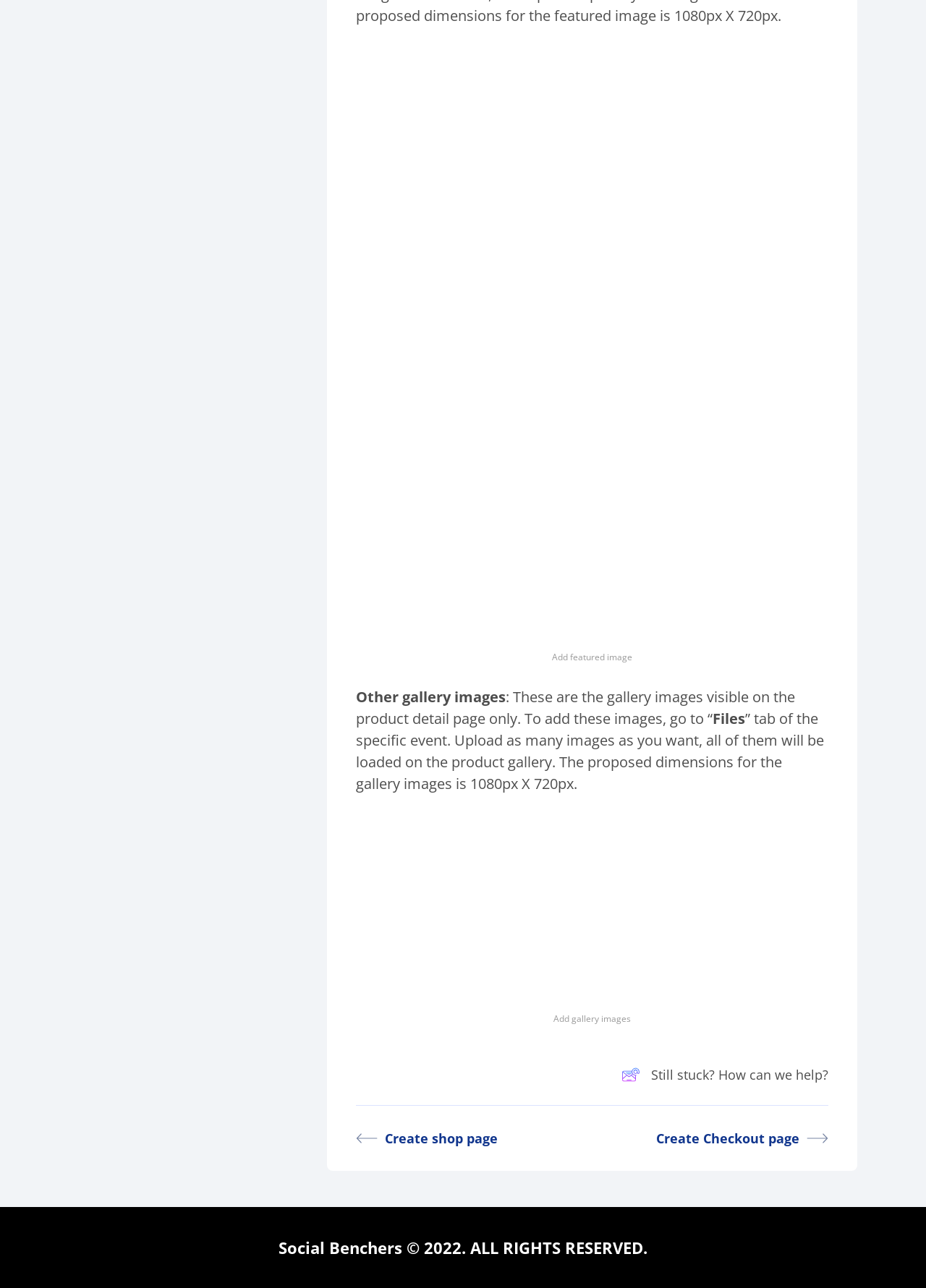Use one word or a short phrase to answer the question provided: 
What year is the copyright reserved for?

2022